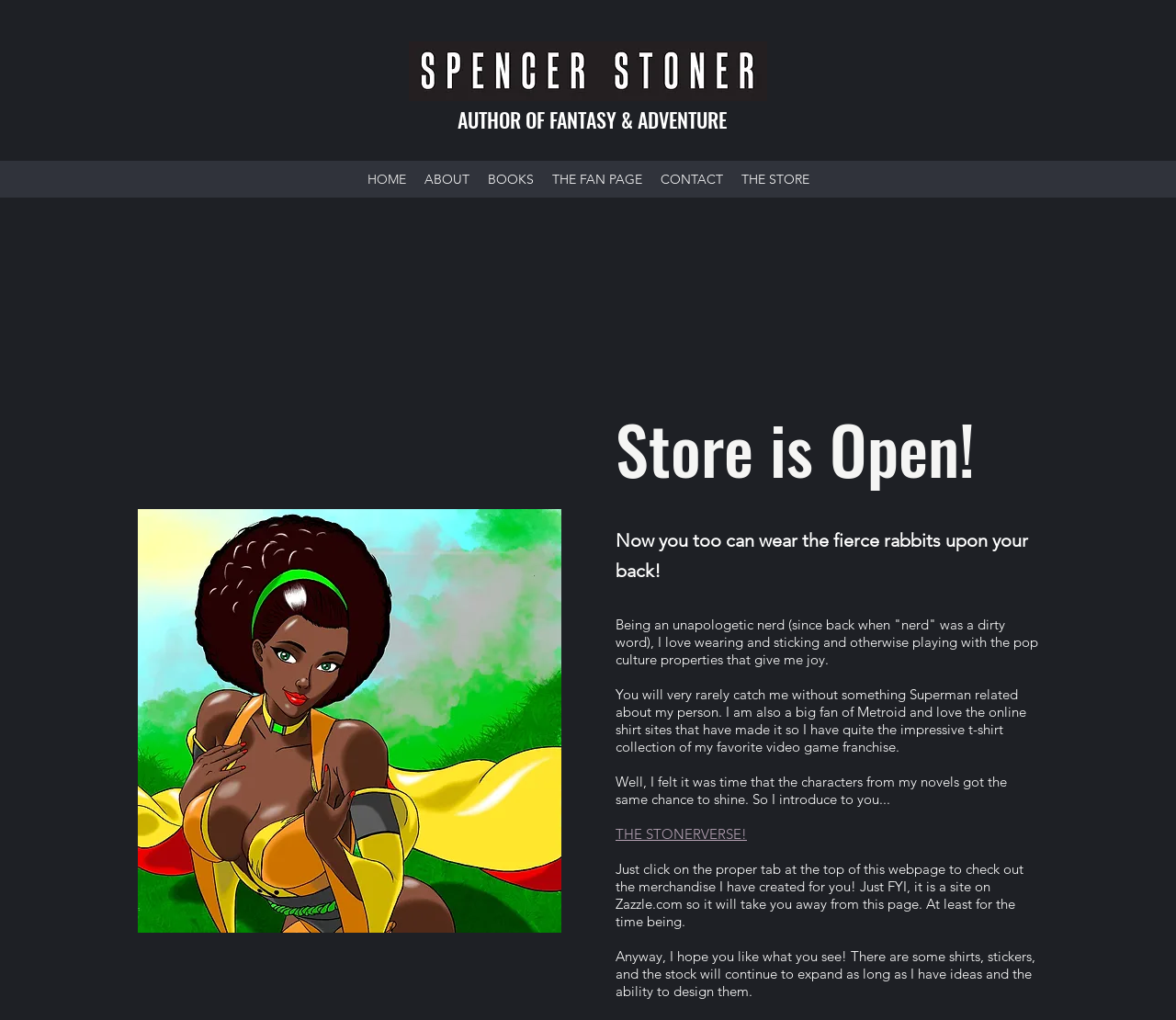Identify the bounding box coordinates necessary to click and complete the given instruction: "Explore the BOOKS section".

[0.407, 0.162, 0.461, 0.189]